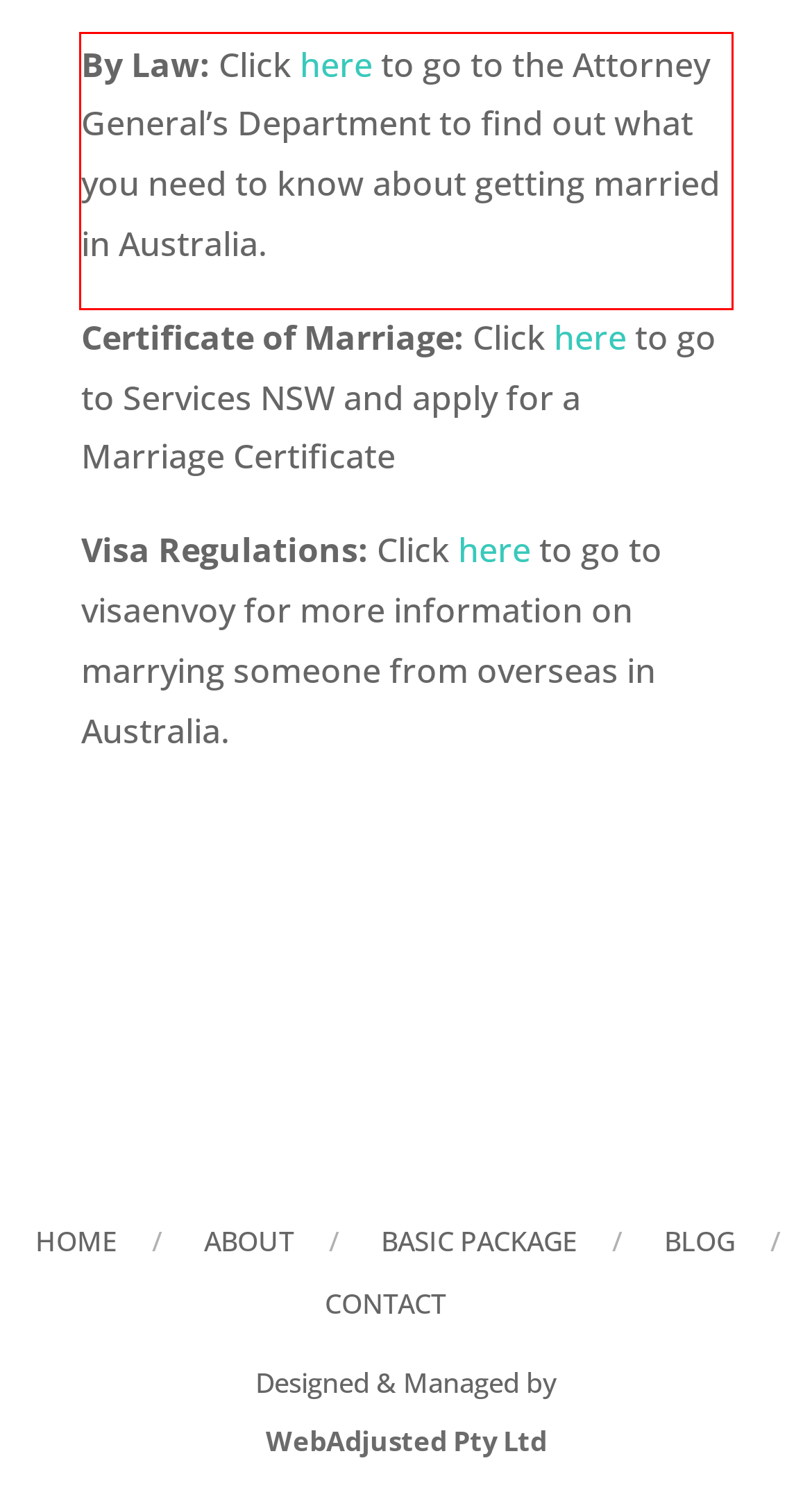Analyze the screenshot of a webpage where a red rectangle is bounding a UI element. Extract and generate the text content within this red bounding box.

By Law: Click here to go to the Attorney General’s Department to find out what you need to know about getting married in Australia.